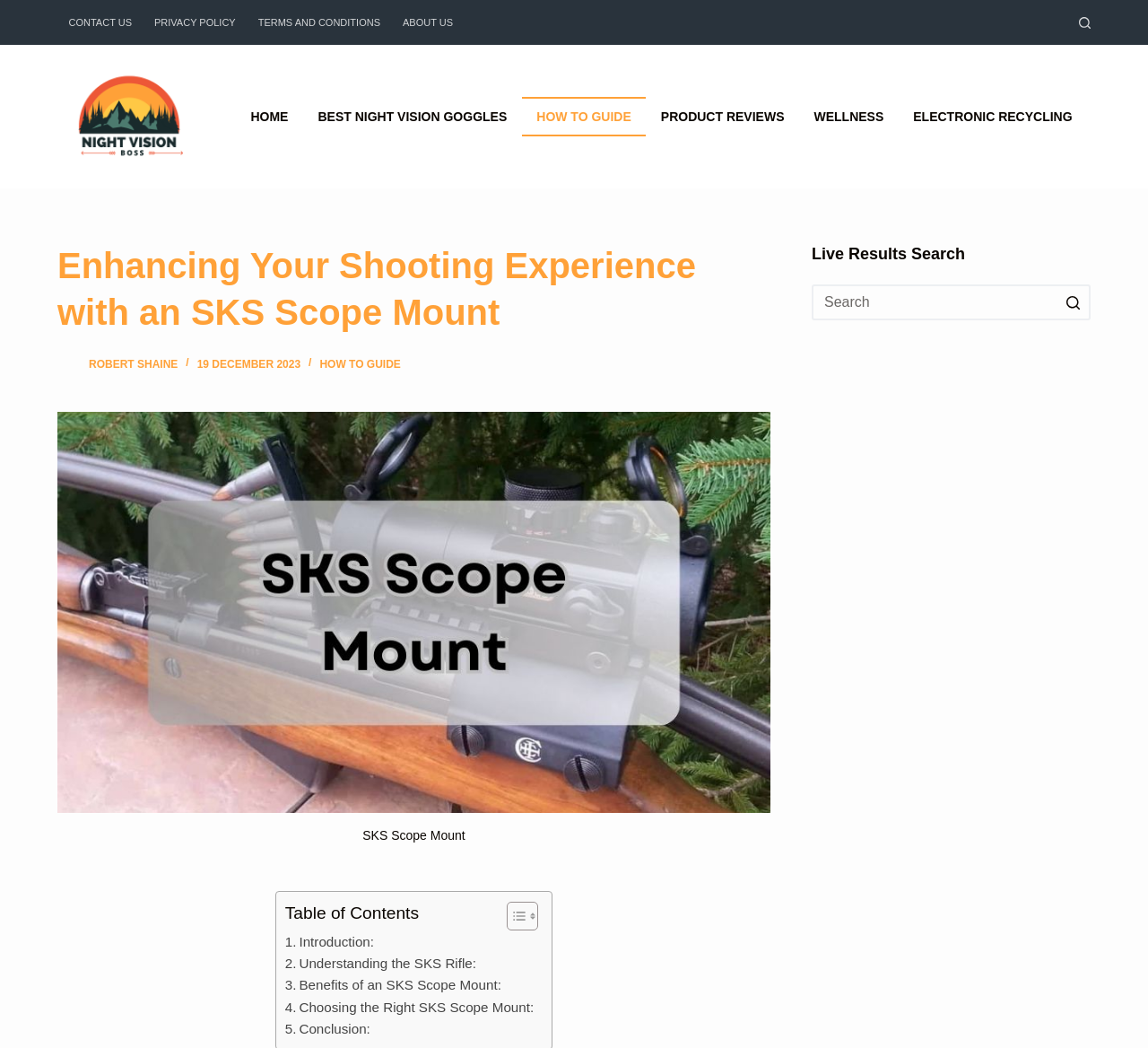What is the purpose of the search bar?
Observe the image and answer the question with a one-word or short phrase response.

Search for content